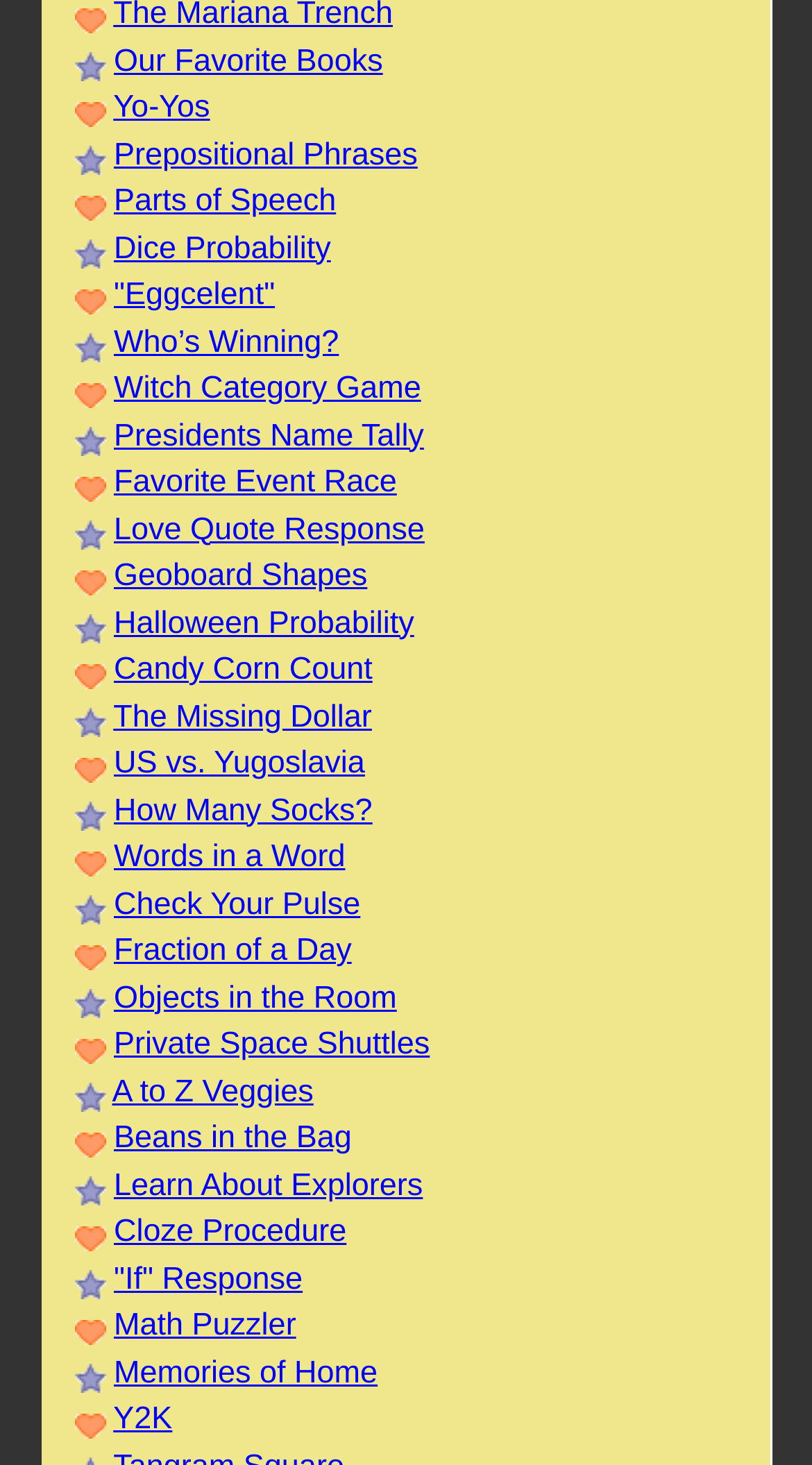Determine the bounding box coordinates of the clickable element necessary to fulfill the instruction: "Check out 'Dice Probability'". Provide the coordinates as four float numbers within the 0 to 1 range, i.e., [left, top, right, bottom].

[0.14, 0.157, 0.407, 0.181]